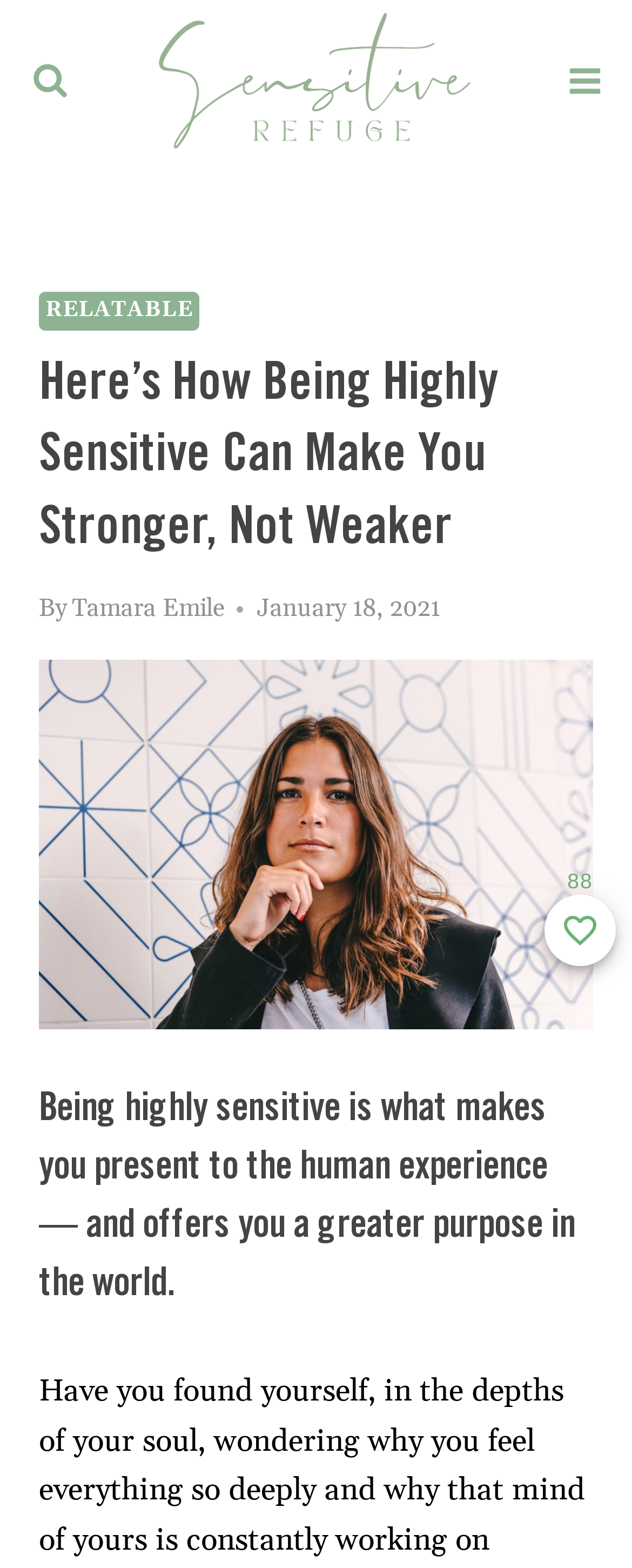Determine the bounding box coordinates of the clickable element to achieve the following action: 'View search form'. Provide the coordinates as four float values between 0 and 1, formatted as [left, top, right, bottom].

[0.026, 0.03, 0.131, 0.073]